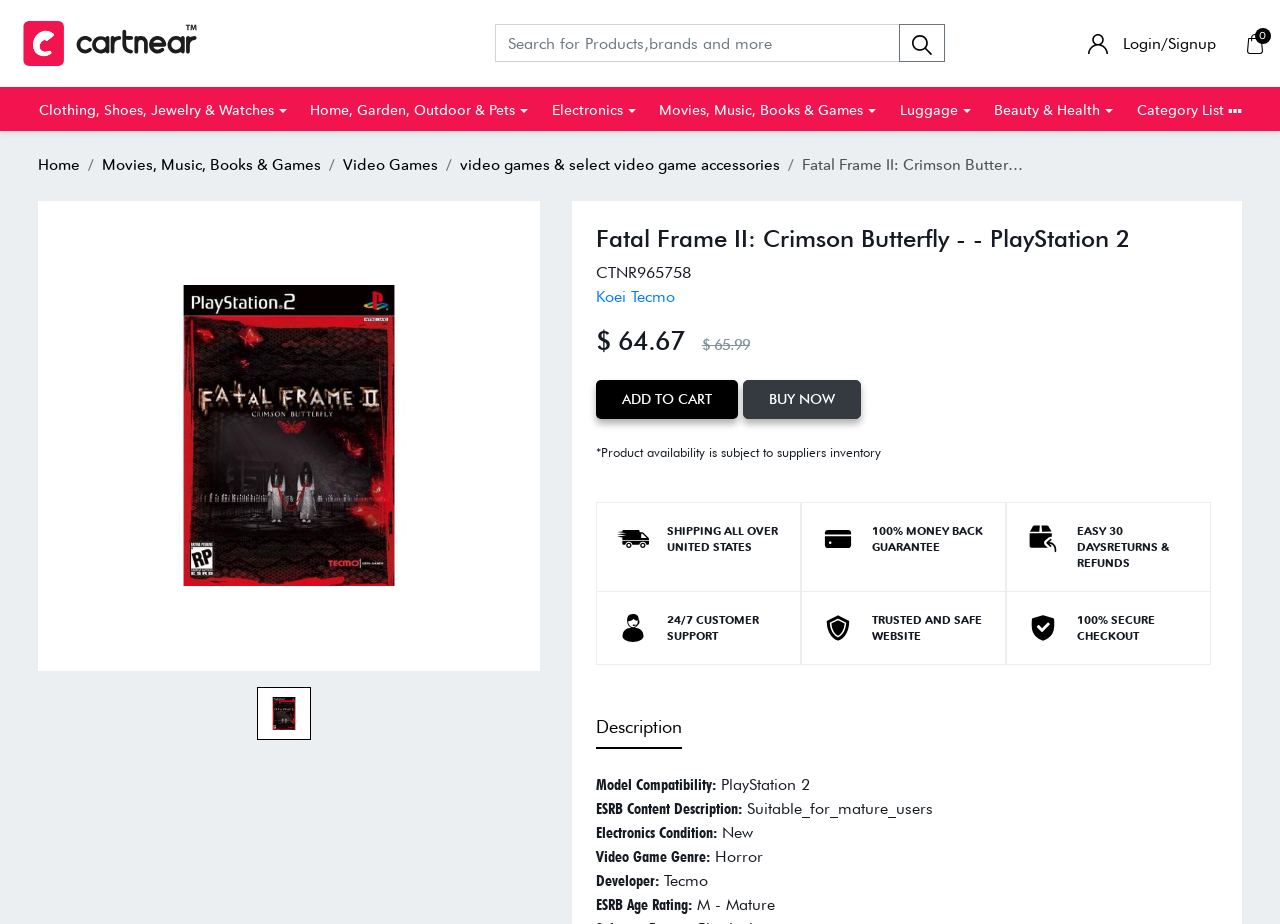Kindly determine the bounding box coordinates of the area that needs to be clicked to fulfill this instruction: "Search for products".

[0.387, 0.026, 0.703, 0.067]